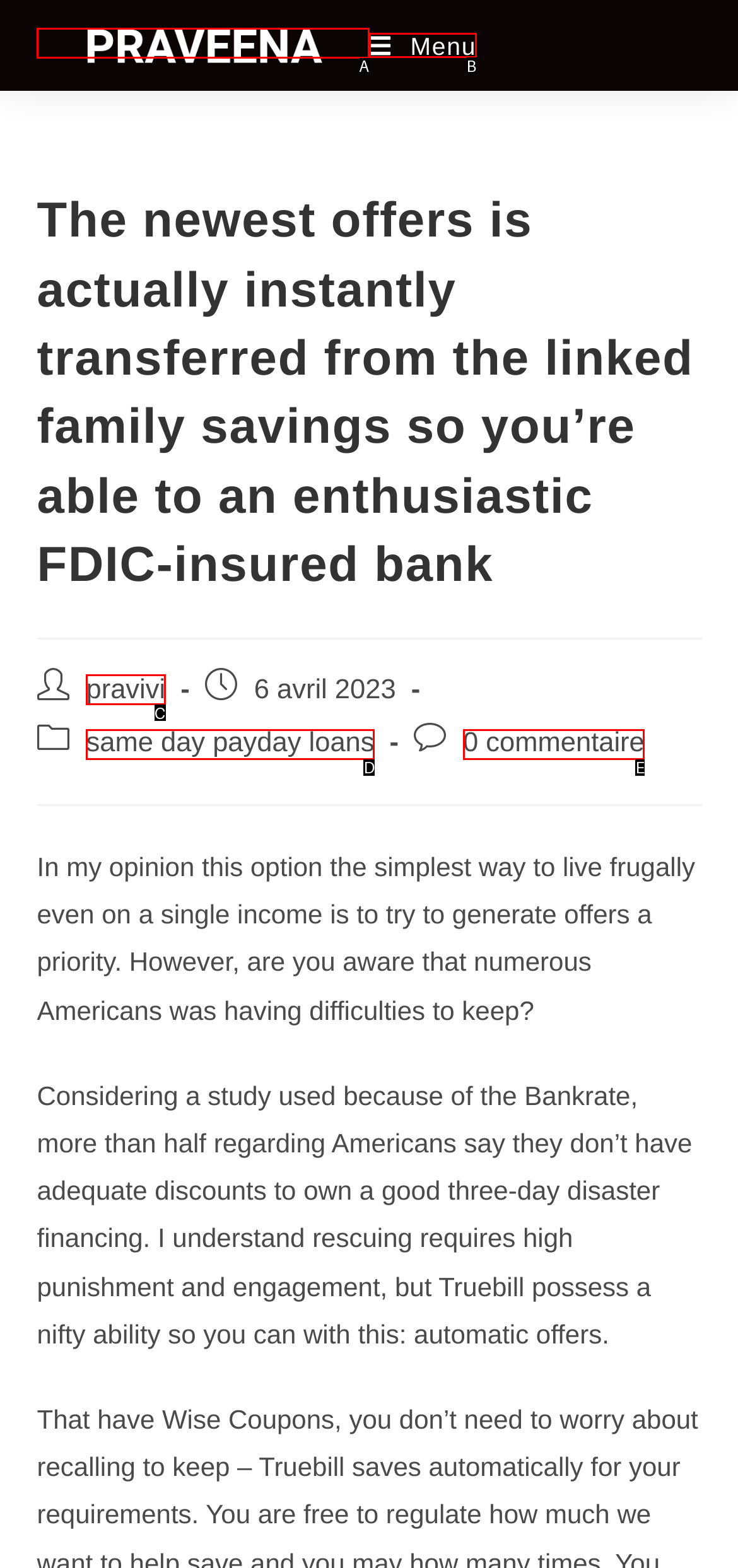Identify the letter of the UI element that corresponds to: Psychologist & Therapist Jenny Rapp
Respond with the letter of the option directly.

None